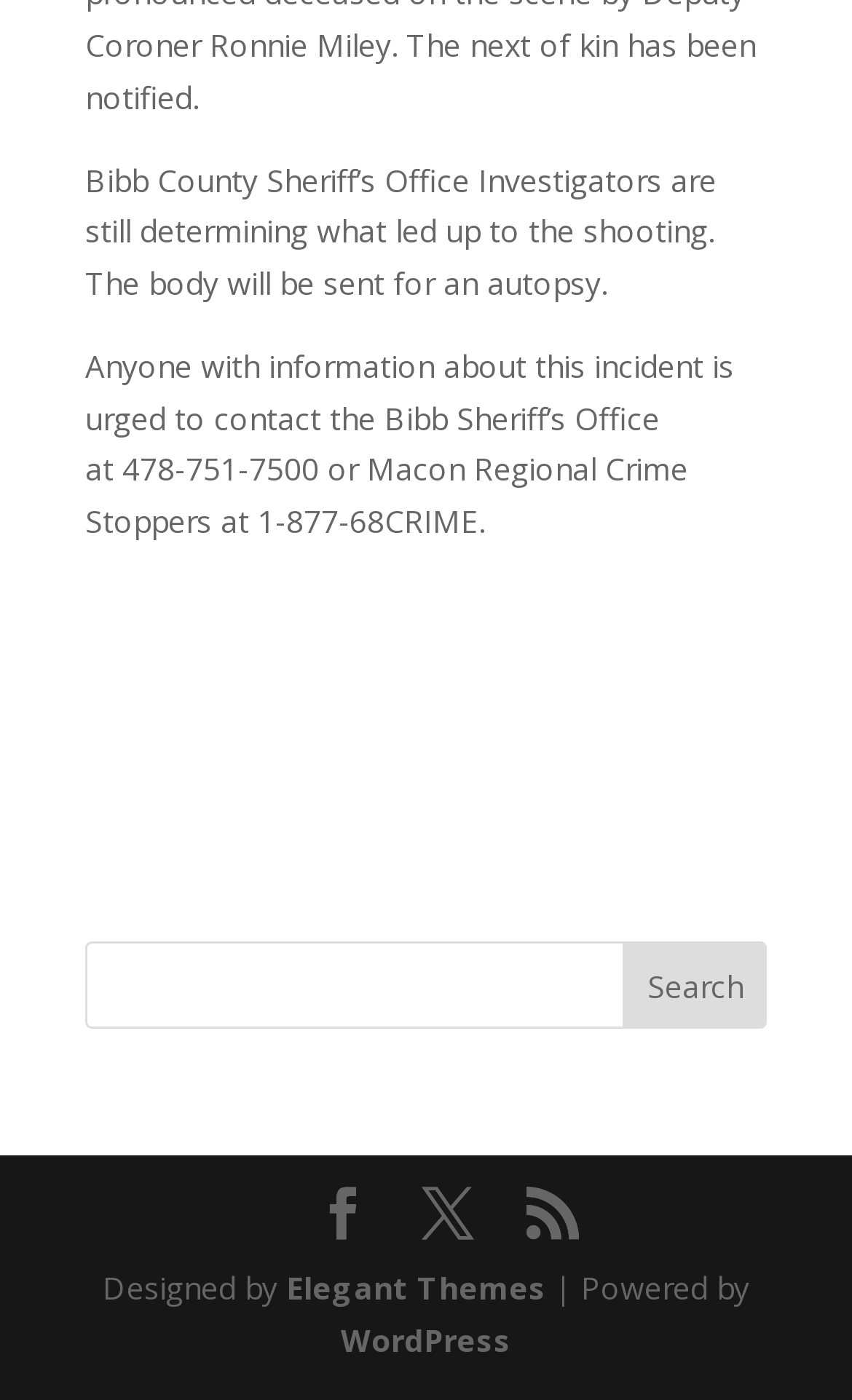Answer the question with a single word or phrase: 
Who designed the website?

Elegant Themes